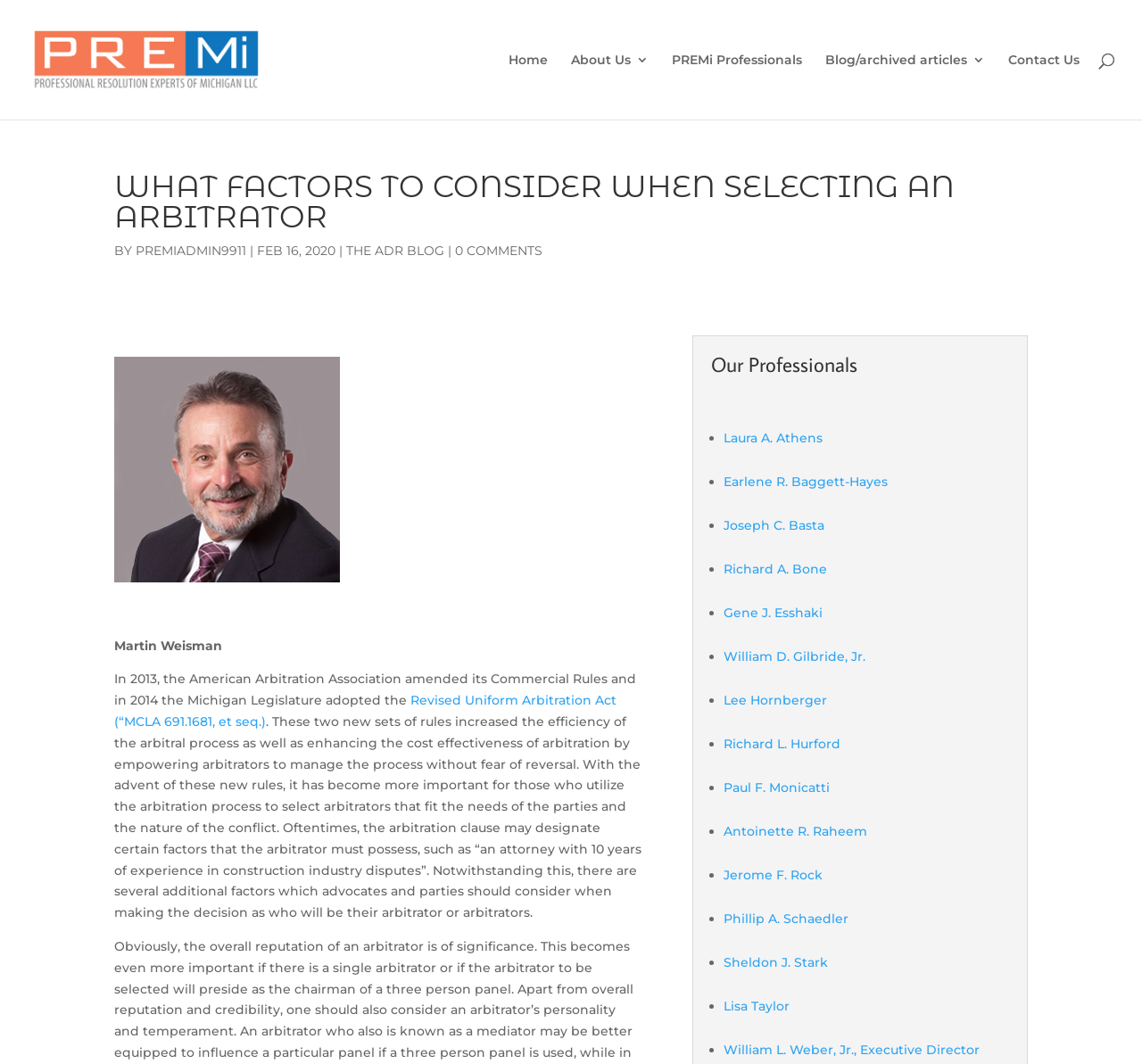Could you determine the bounding box coordinates of the clickable element to complete the instruction: "Read the article by Martin Weisman"? Provide the coordinates as four float numbers between 0 and 1, i.e., [left, top, right, bottom].

[0.1, 0.599, 0.195, 0.614]